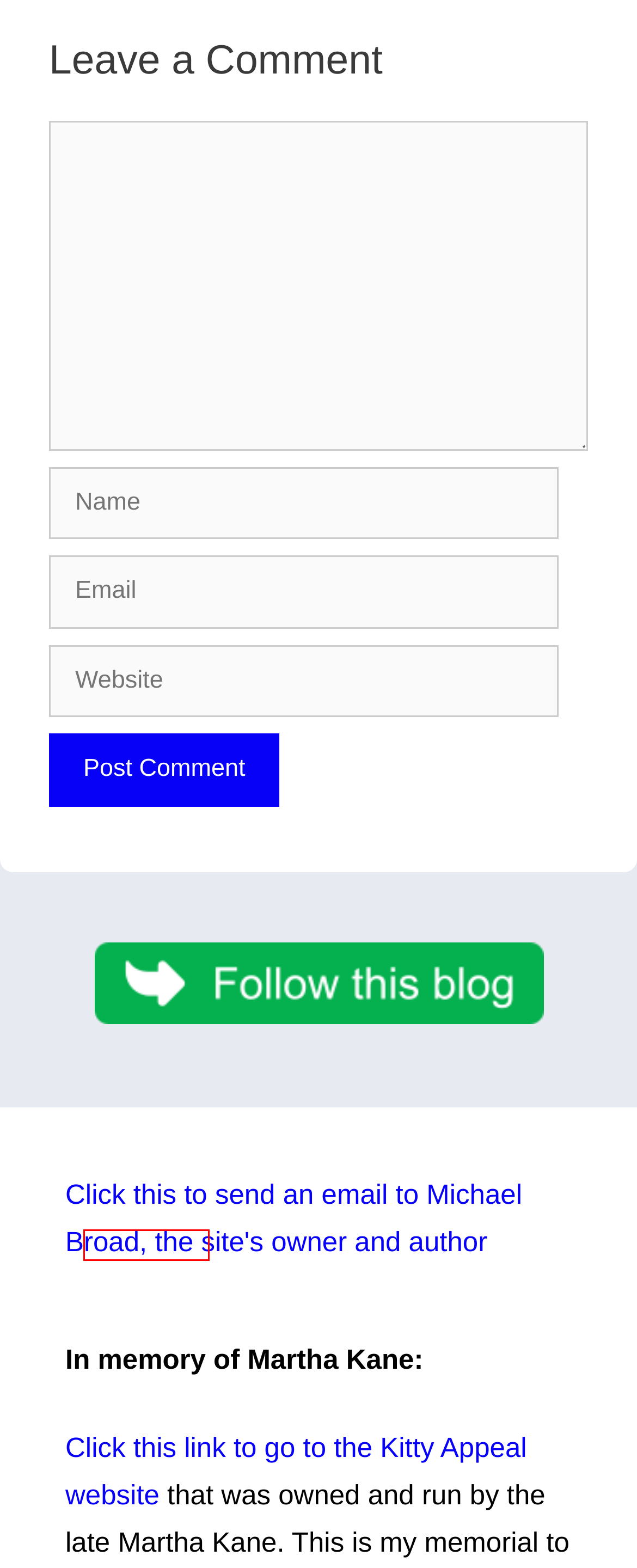You have a screenshot of a webpage with a red bounding box highlighting a UI element. Your task is to select the best webpage description that corresponds to the new webpage after clicking the element. Here are the descriptions:
A. Homemade Cat Shelter – Michael Broad
B. Animal Shelters in NJ – Michael Broad
C. Scottish Fold – Michael Broad
D. genetic mutation cat – Michael Broad
E. Hybrid Cats – Michael Broad
F. cat breeding – Michael Broad
G. Cat Breeds – Michael Broad
H. Kitty Appeal

G